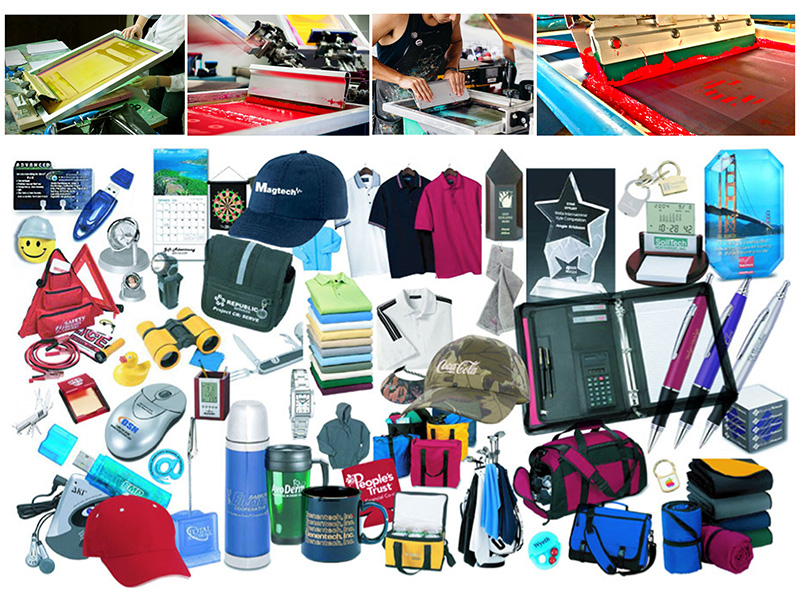What is the purpose of screen printing in commercial environments?
Could you answer the question with a detailed and thorough explanation?

The image illustrates how screen printing can enhance branding and create visually appealing merchandise, demonstrating its practical applications in commercial environments.